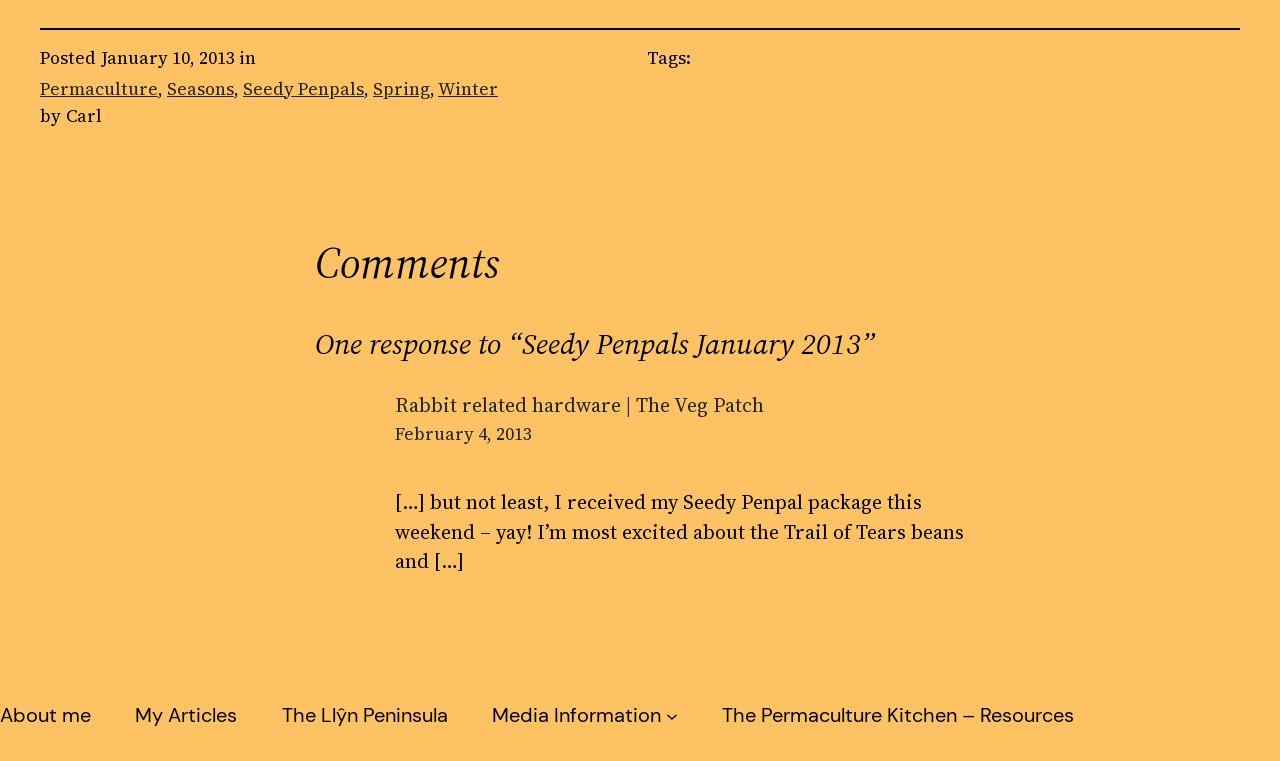Find the bounding box coordinates of the element's region that should be clicked in order to follow the given instruction: "Click on the 'February 4, 2013' link". The coordinates should consist of four float numbers between 0 and 1, i.e., [left, top, right, bottom].

[0.309, 0.555, 0.416, 0.586]